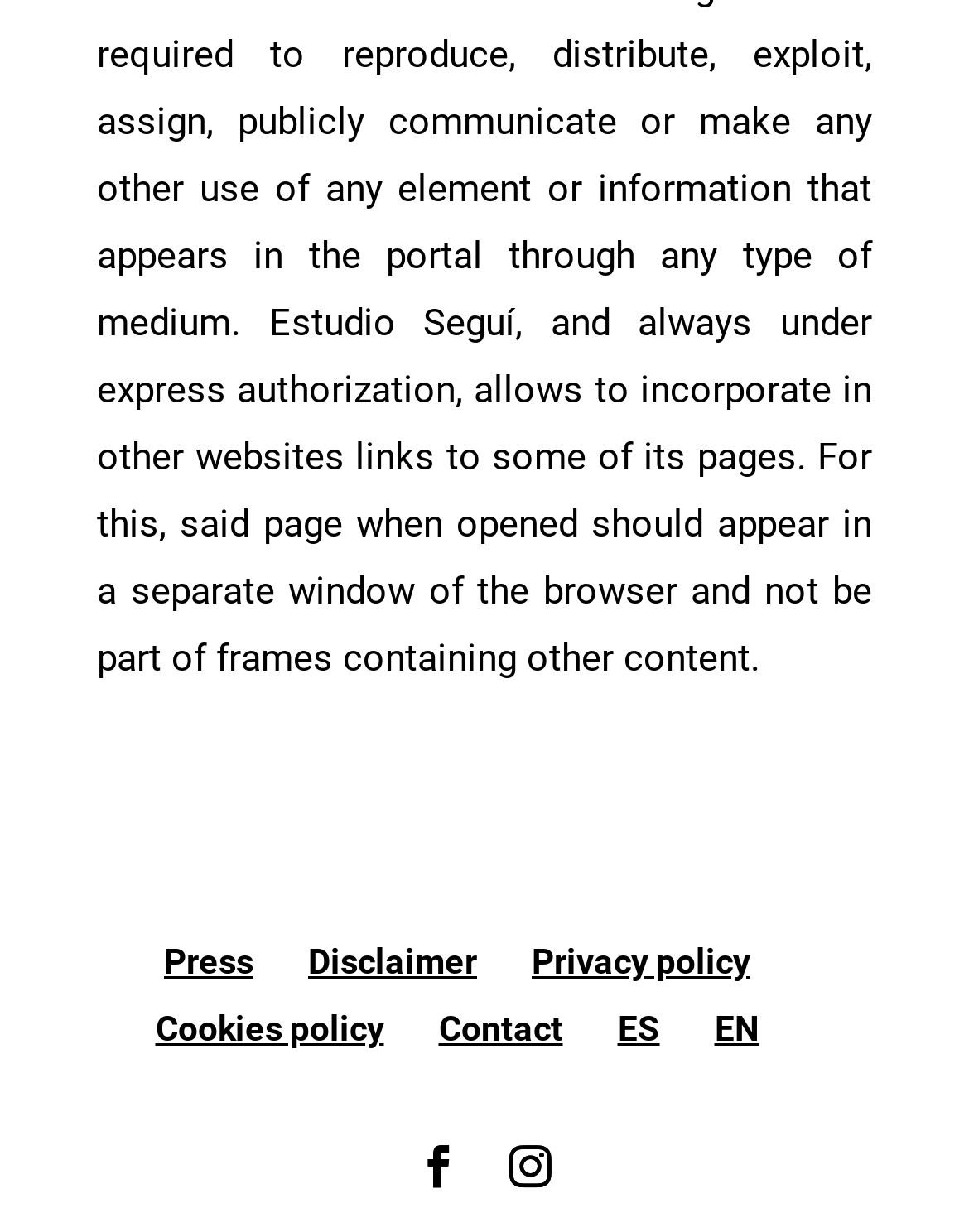What is the last link in the footer section?
Please provide a single word or phrase as the answer based on the screenshot.

Contact